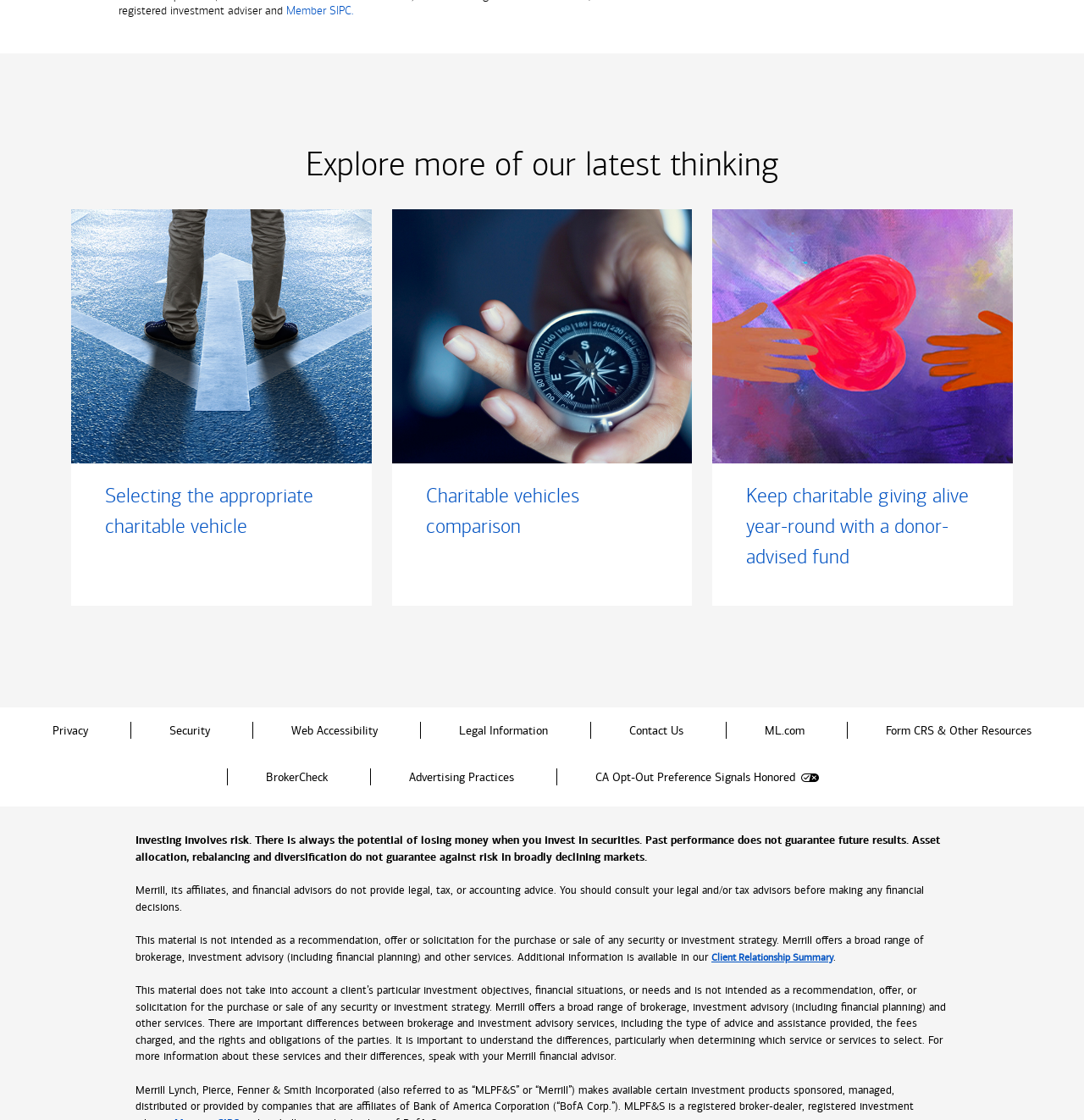Bounding box coordinates should be provided in the format (top-left x, top-left y, bottom-right x, bottom-right y) with all values between 0 and 1. Identify the bounding box for this UI element: Client Relationship Summary

[0.656, 0.849, 0.769, 0.86]